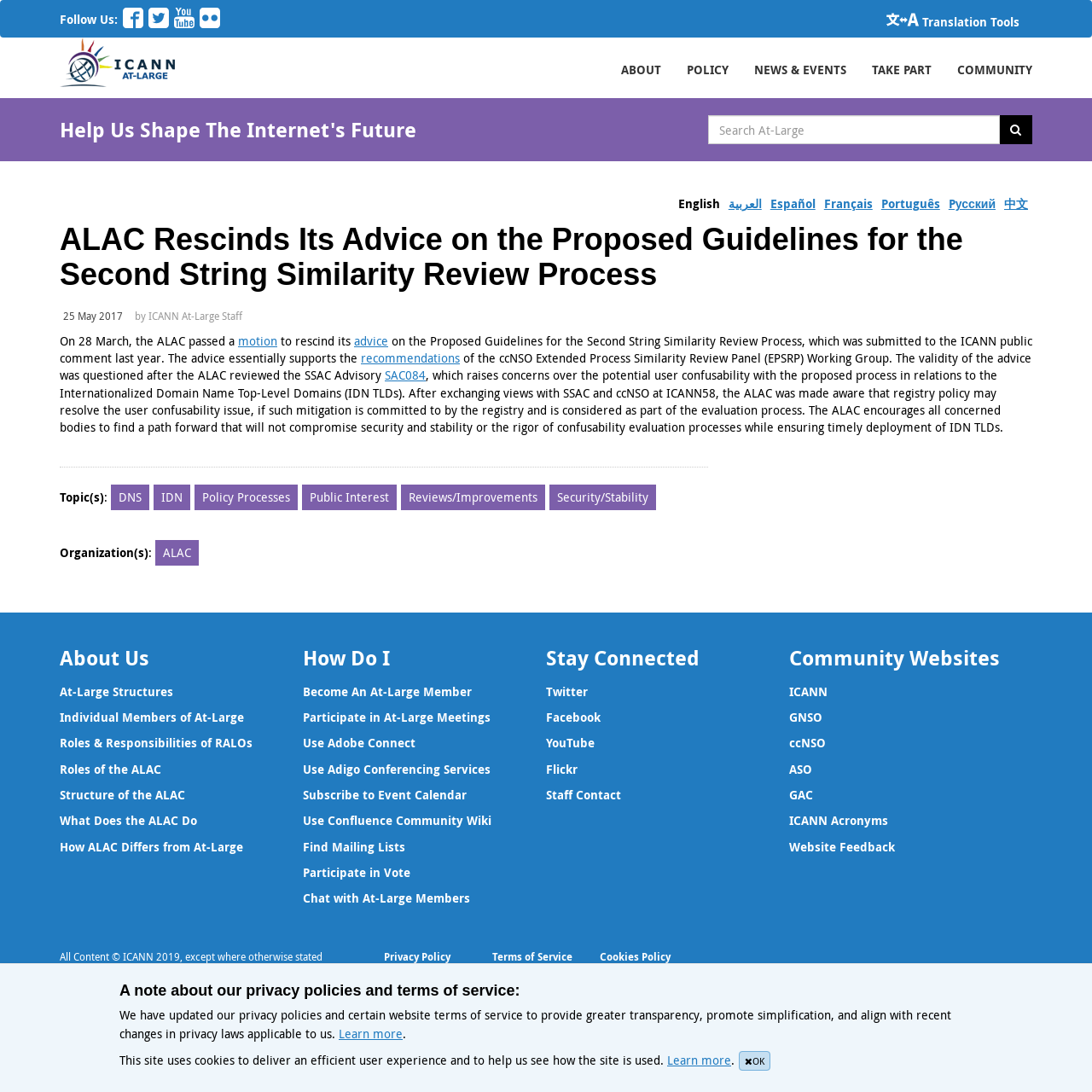Specify the bounding box coordinates of the area to click in order to follow the given instruction: "Search AtLarge Website."

[0.648, 0.106, 0.916, 0.132]